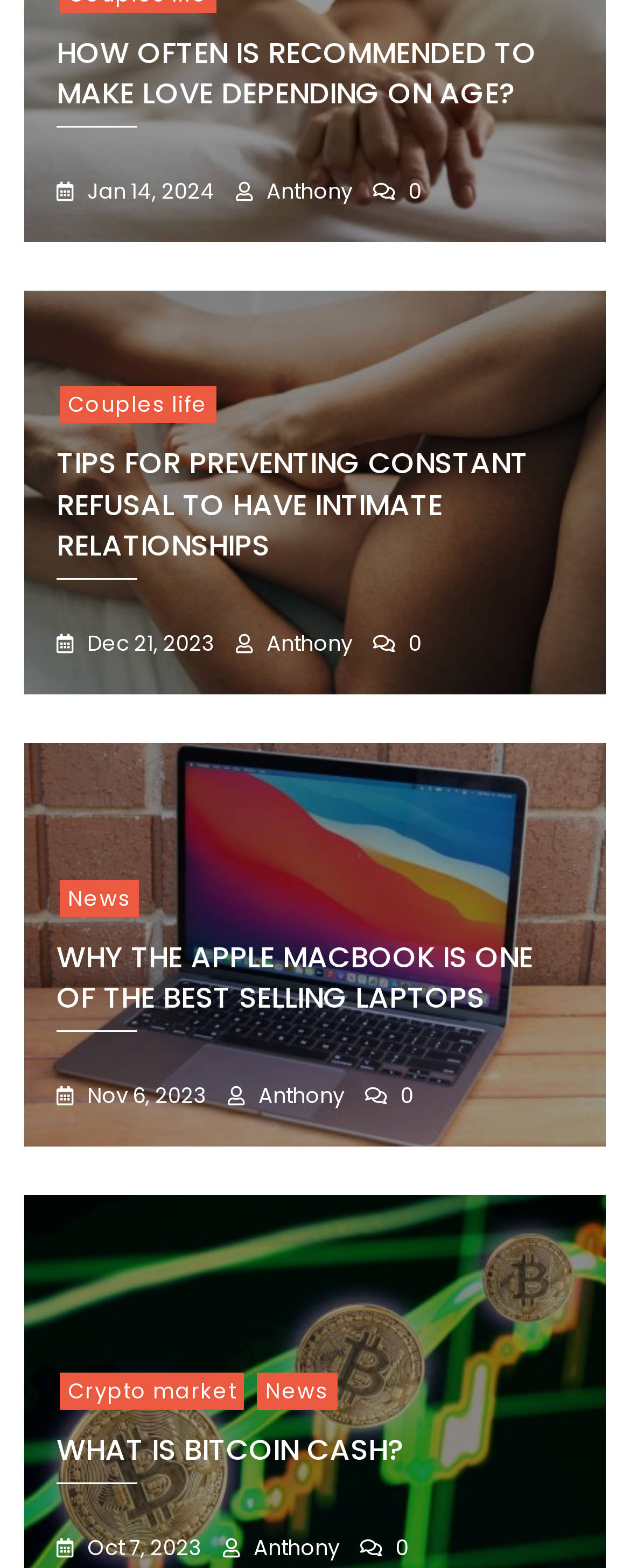Respond to the following question using a concise word or phrase: 
How many articles are on this webpage?

3